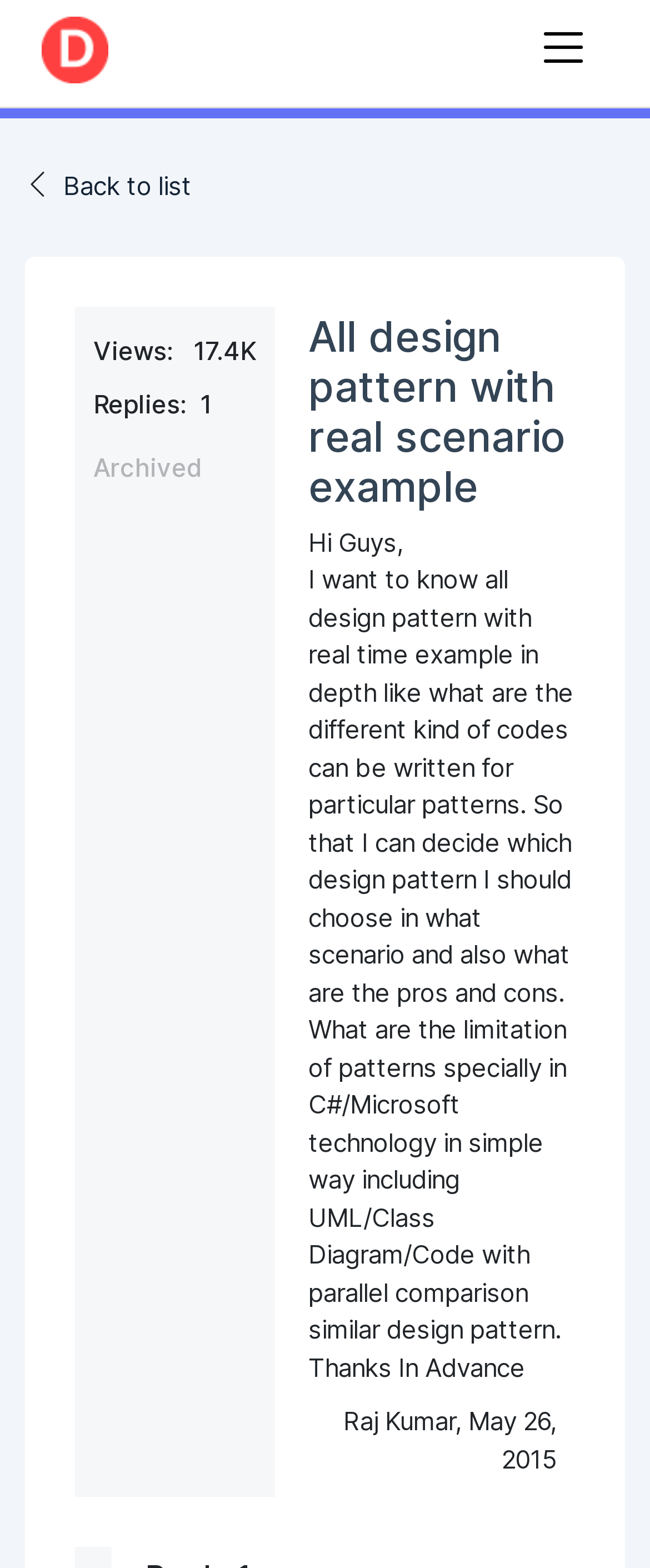Using the provided element description: "Back to list", determine the bounding box coordinates of the corresponding UI element in the screenshot.

[0.097, 0.108, 0.295, 0.129]